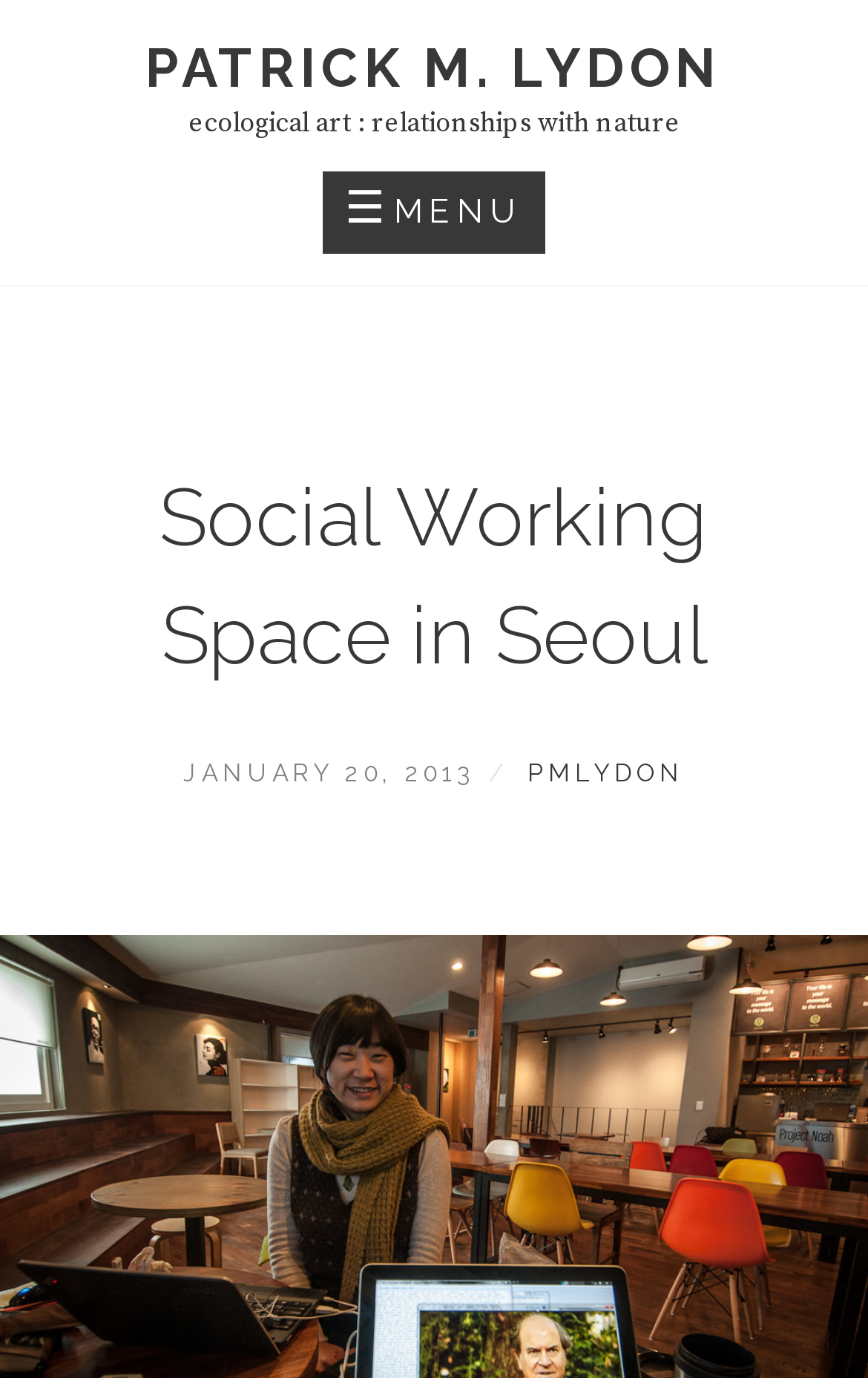What is the name of the author of the article?
Look at the image and answer the question with a single word or phrase.

PMLYDON